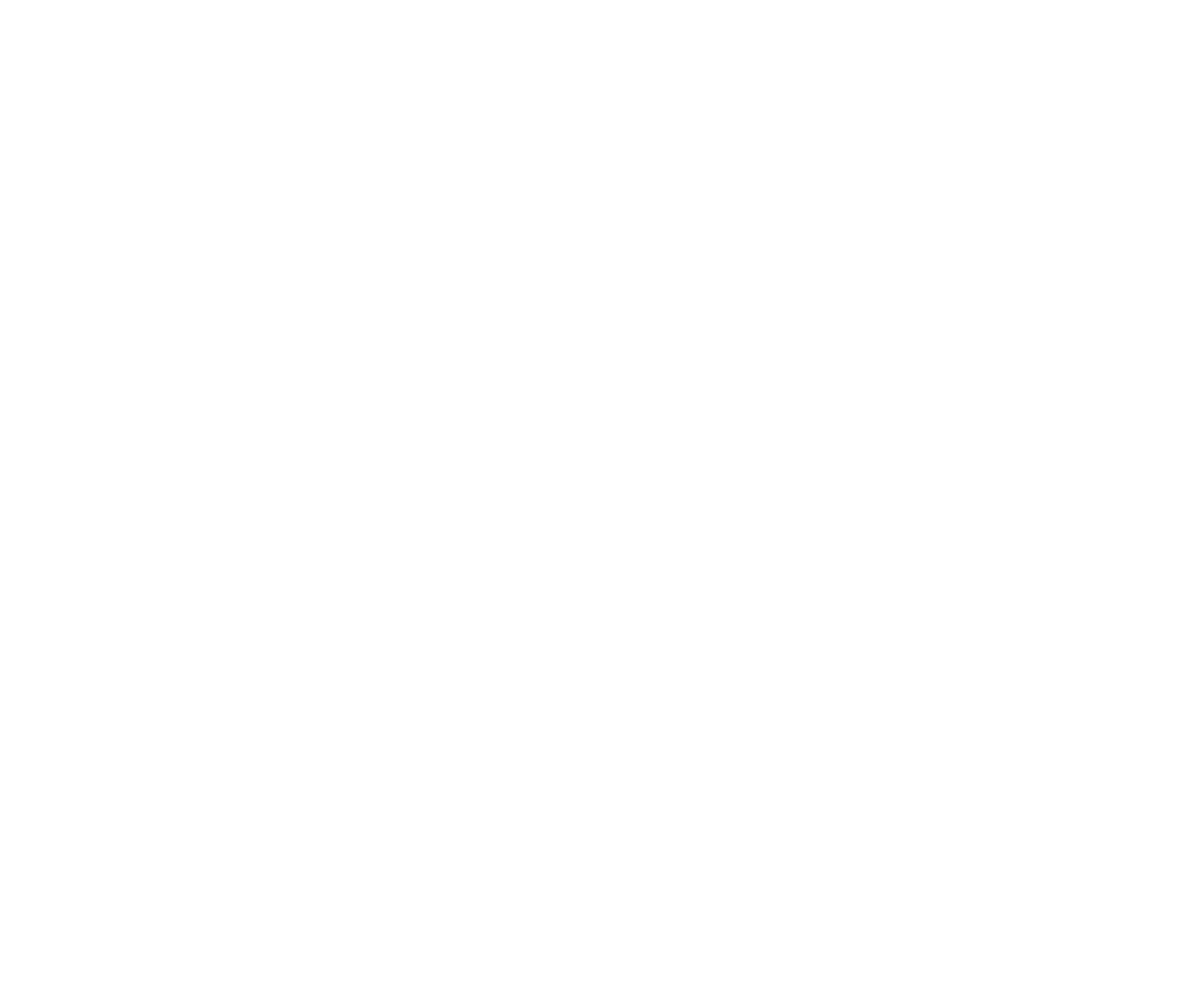Using the information from the screenshot, answer the following question thoroughly:
What is the name of the law firm?

I found the name of the law firm by looking at the link element with the text 'Frederick J. Brynn, P.C.' at the top of the webpage, which appears to be the logo of the law firm.